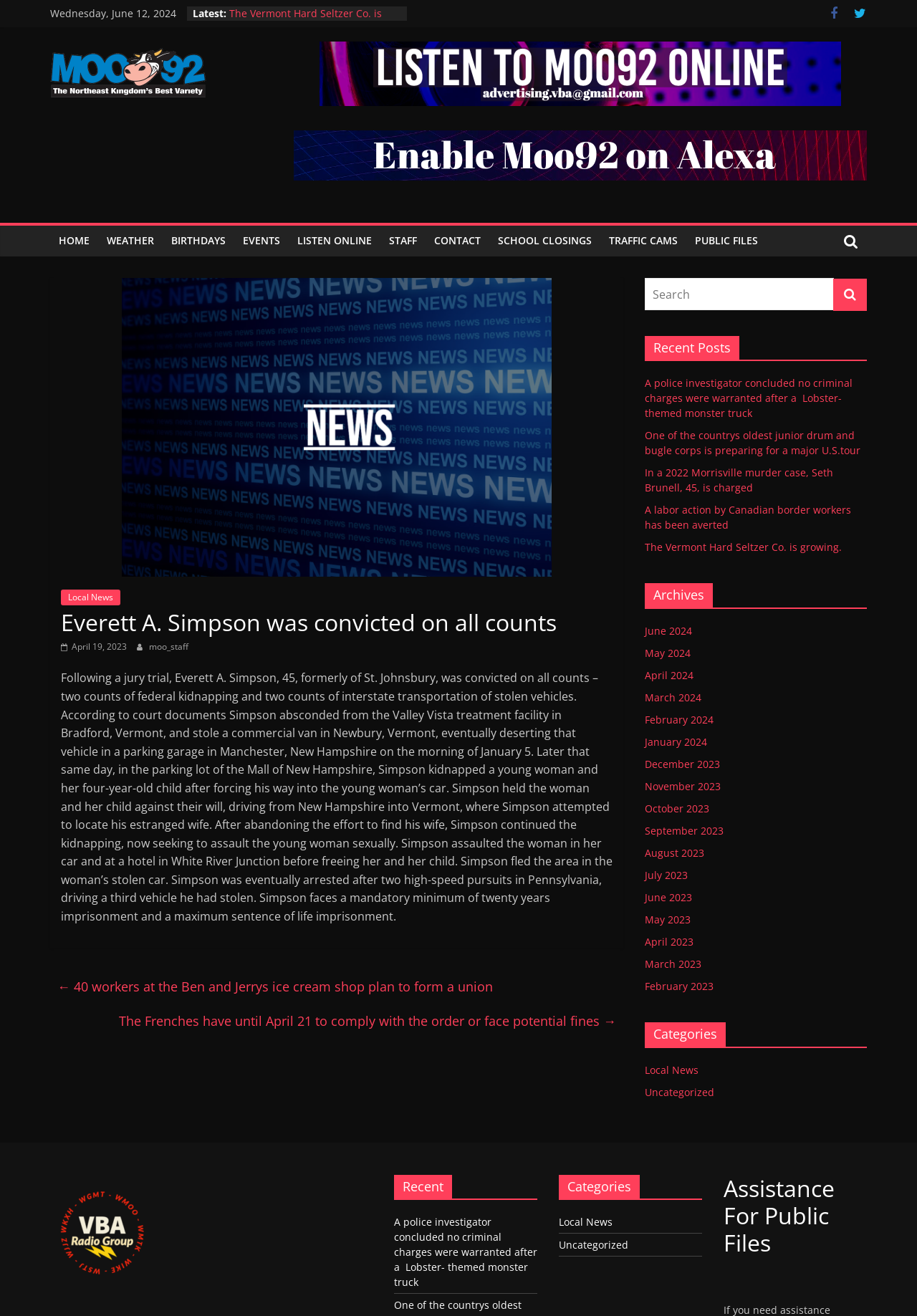Can you identify the bounding box coordinates of the clickable region needed to carry out this instruction: 'Click on 'HOME''? The coordinates should be four float numbers within the range of 0 to 1, stated as [left, top, right, bottom].

[0.055, 0.172, 0.107, 0.195]